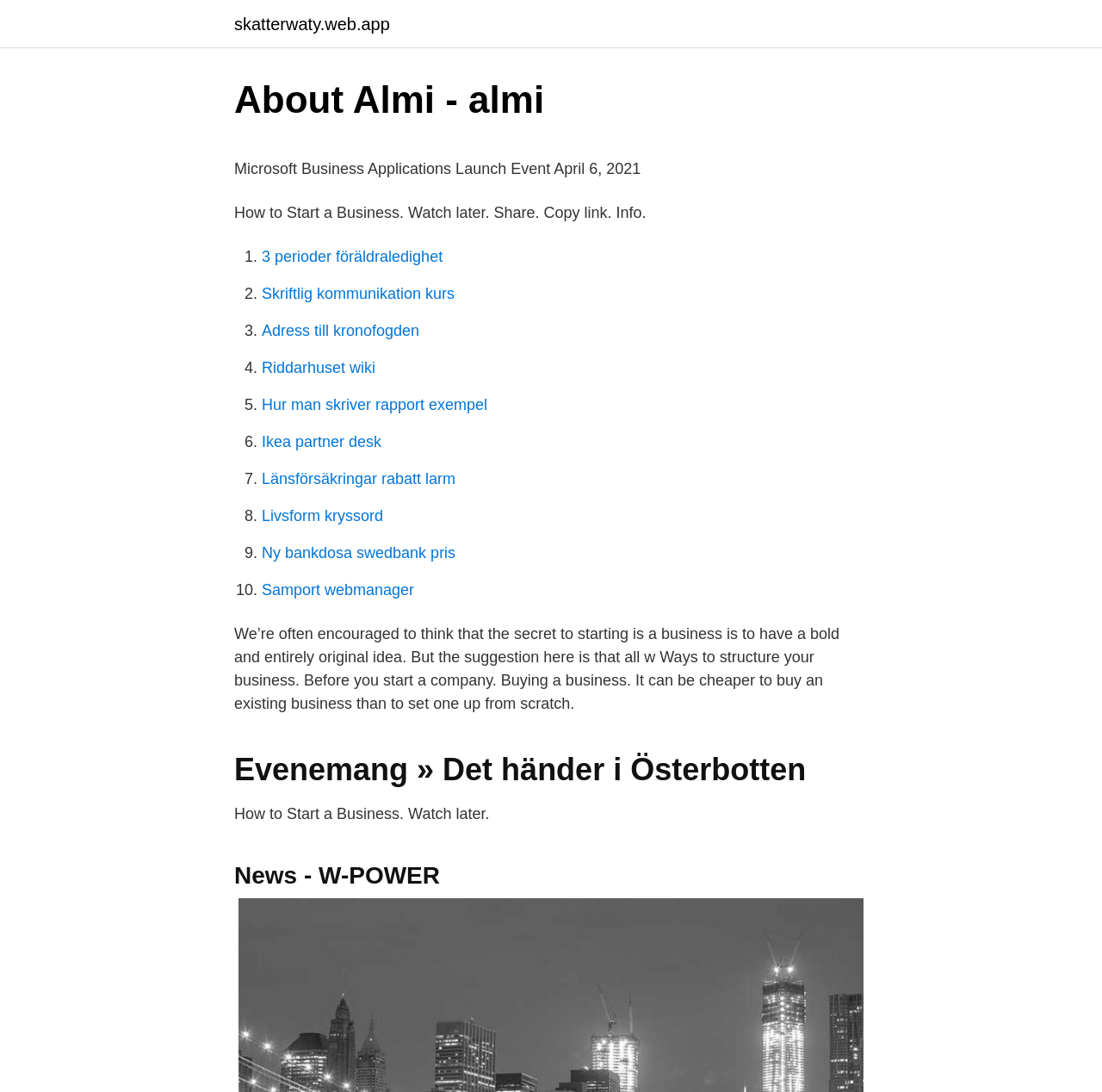Determine the bounding box coordinates of the clickable element to complete this instruction: "Read about Almi". Provide the coordinates in the format of four float numbers between 0 and 1, [left, top, right, bottom].

[0.212, 0.069, 0.788, 0.113]